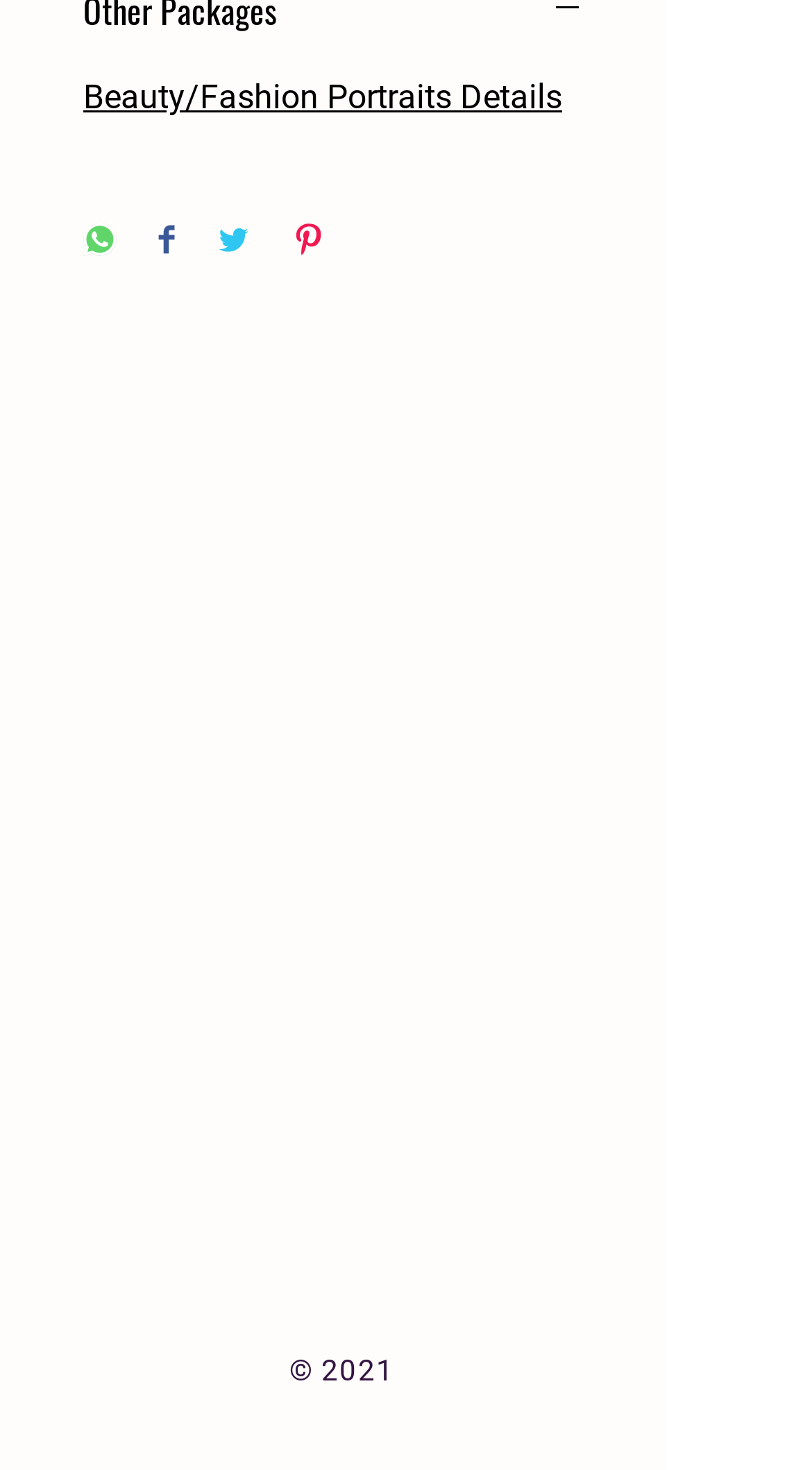Provide the bounding box coordinates of the section that needs to be clicked to accomplish the following instruction: "Share on WhatsApp."

[0.103, 0.152, 0.144, 0.179]